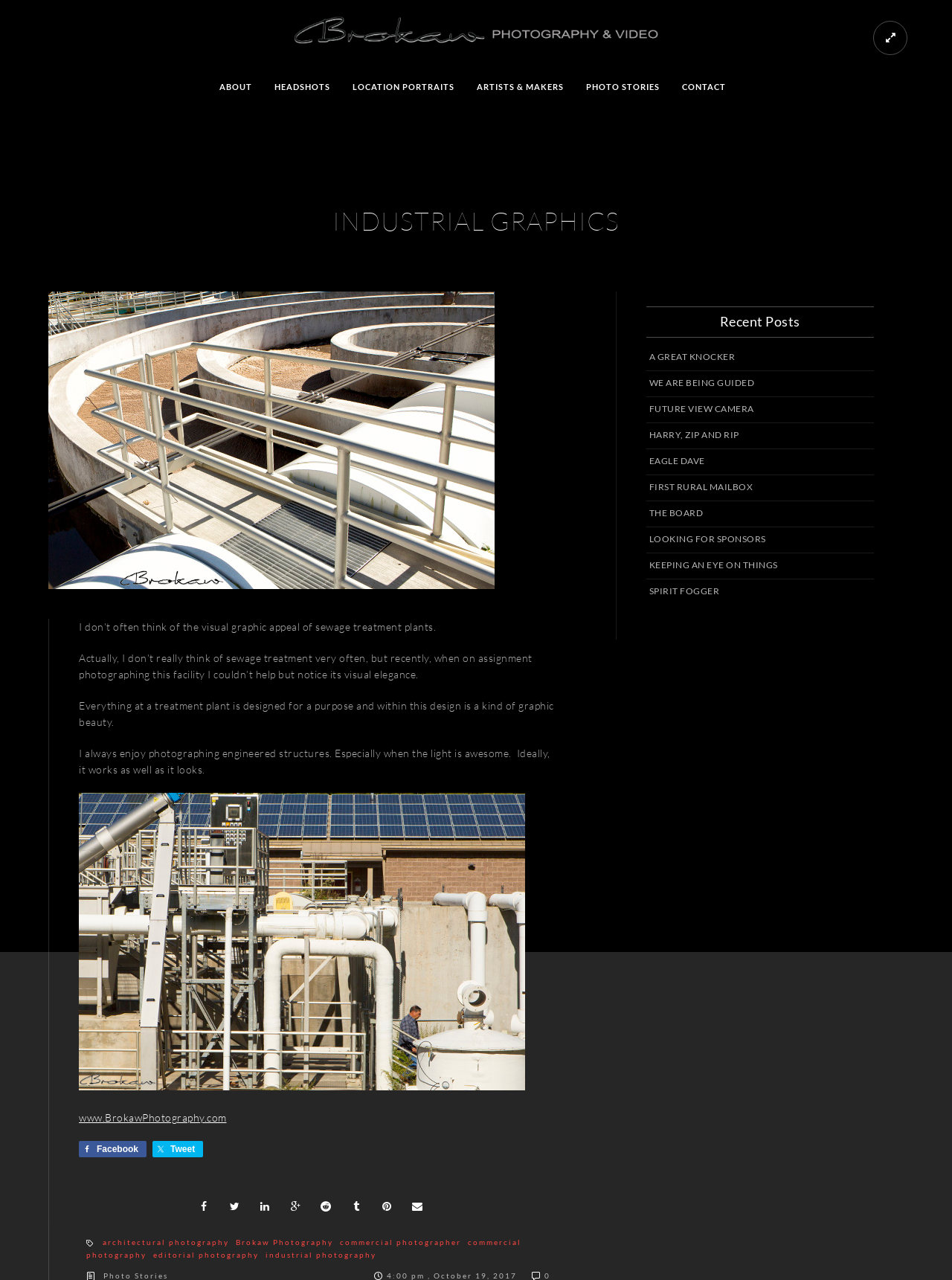Please identify the bounding box coordinates of the element I should click to complete this instruction: 'Click the logo'. The coordinates should be given as four float numbers between 0 and 1, like this: [left, top, right, bottom].

[0.305, 0.017, 0.695, 0.028]